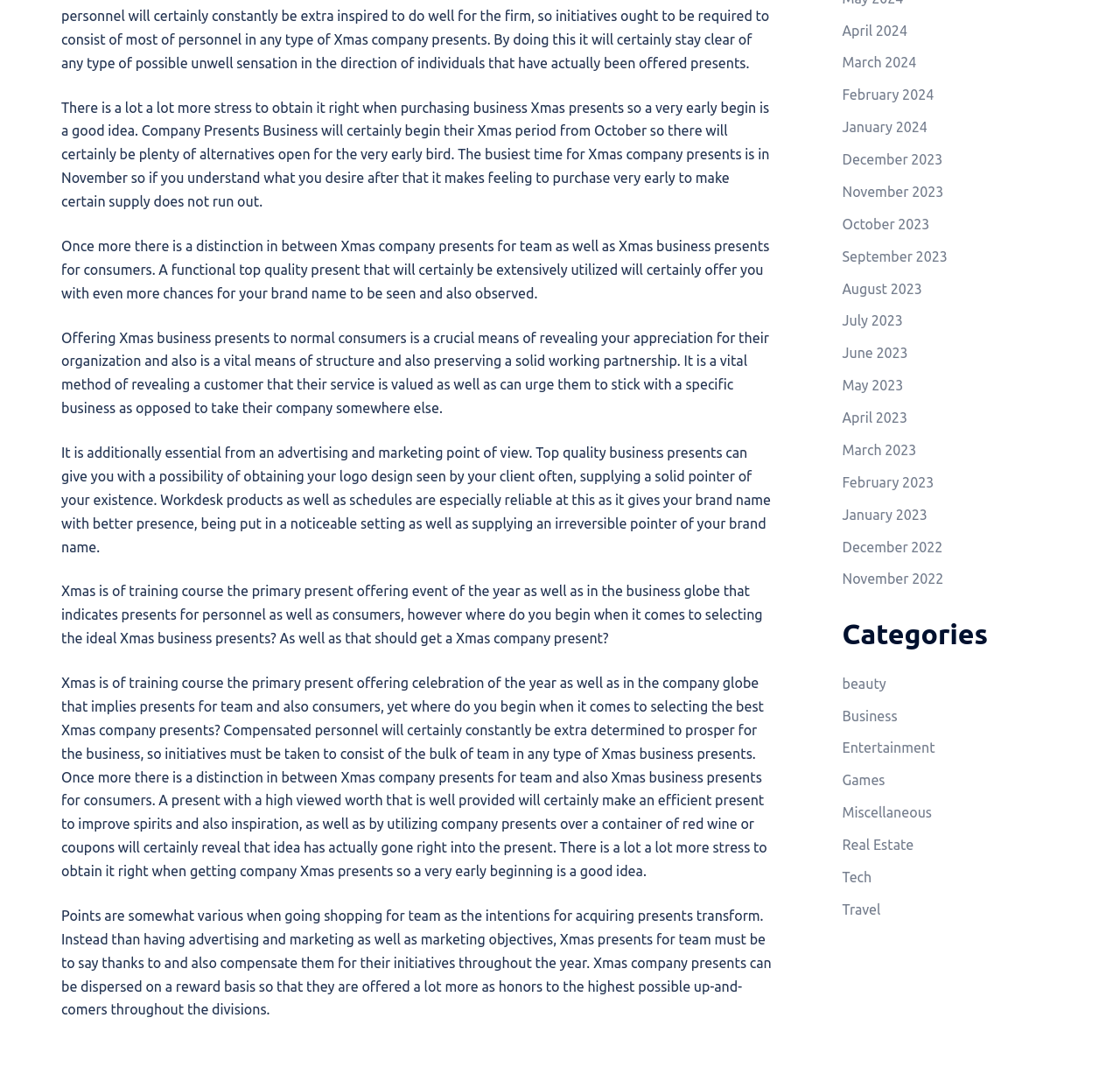When is the busiest time for Christmas company presents?
Please look at the screenshot and answer in one word or a short phrase.

November